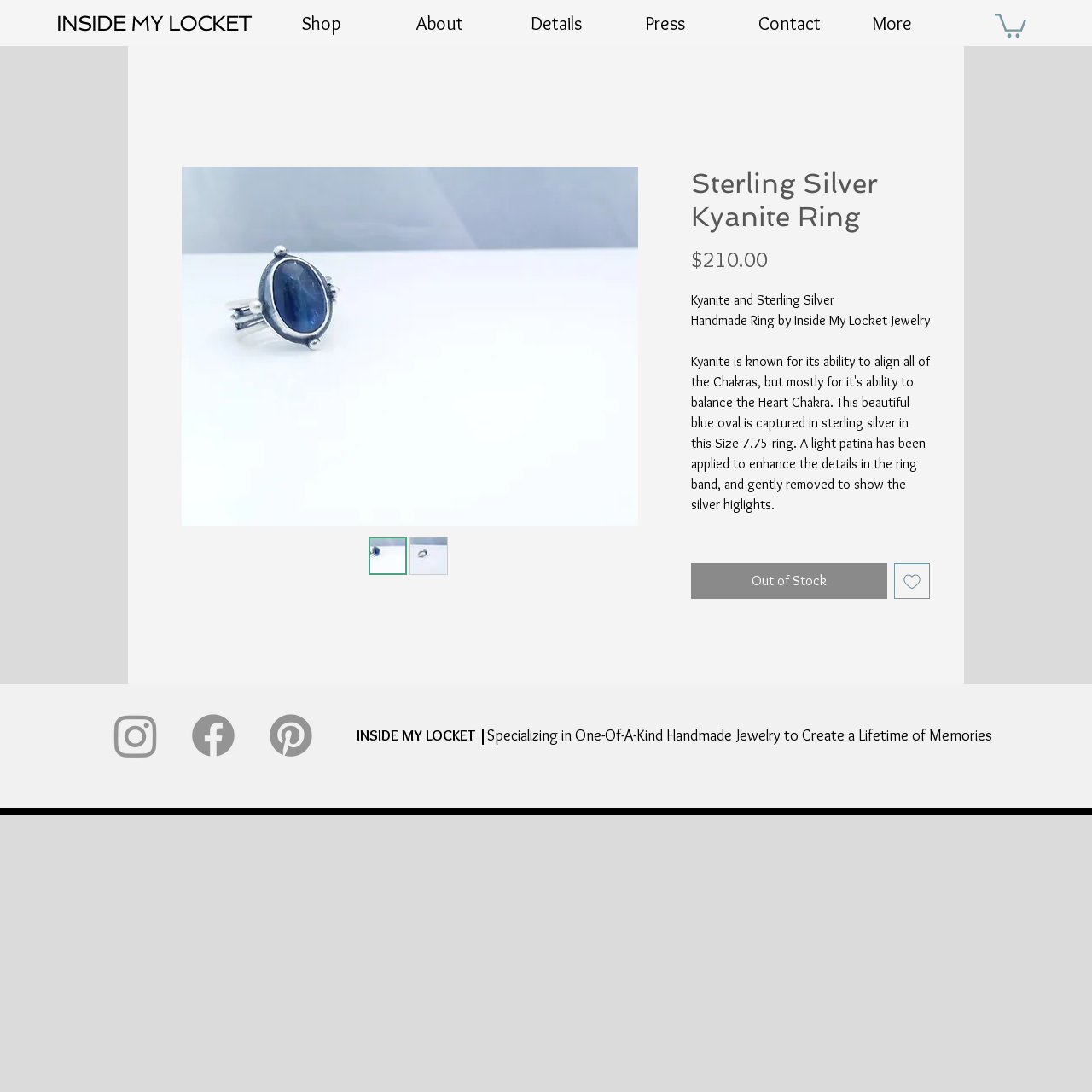Find the bounding box coordinates of the clickable element required to execute the following instruction: "Read more about technology". Provide the coordinates as four float numbers between 0 and 1, i.e., [left, top, right, bottom].

None